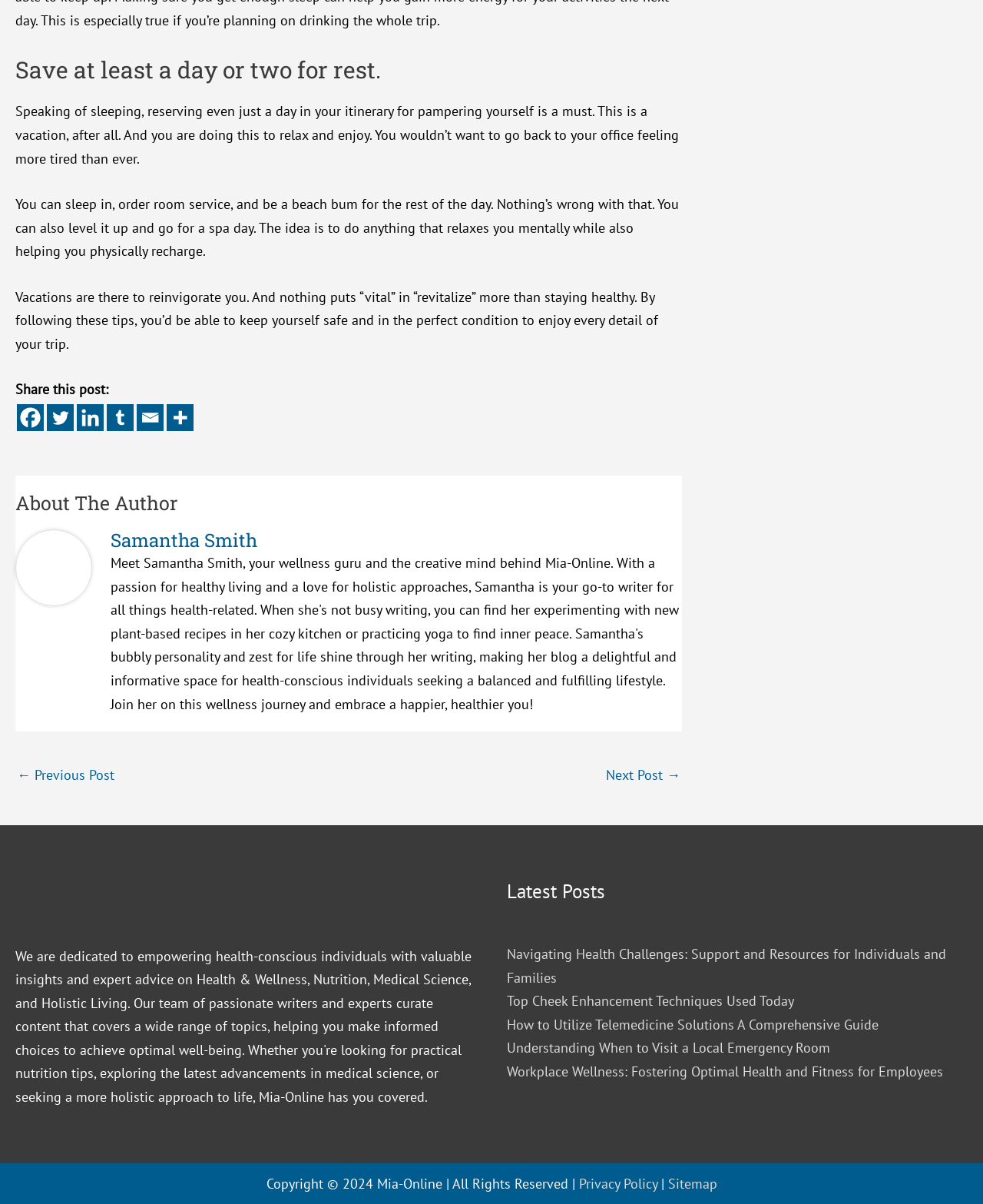Identify the bounding box coordinates for the region of the element that should be clicked to carry out the instruction: "Read the latest post about Navigating Health Challenges". The bounding box coordinates should be four float numbers between 0 and 1, i.e., [left, top, right, bottom].

[0.516, 0.785, 0.962, 0.819]